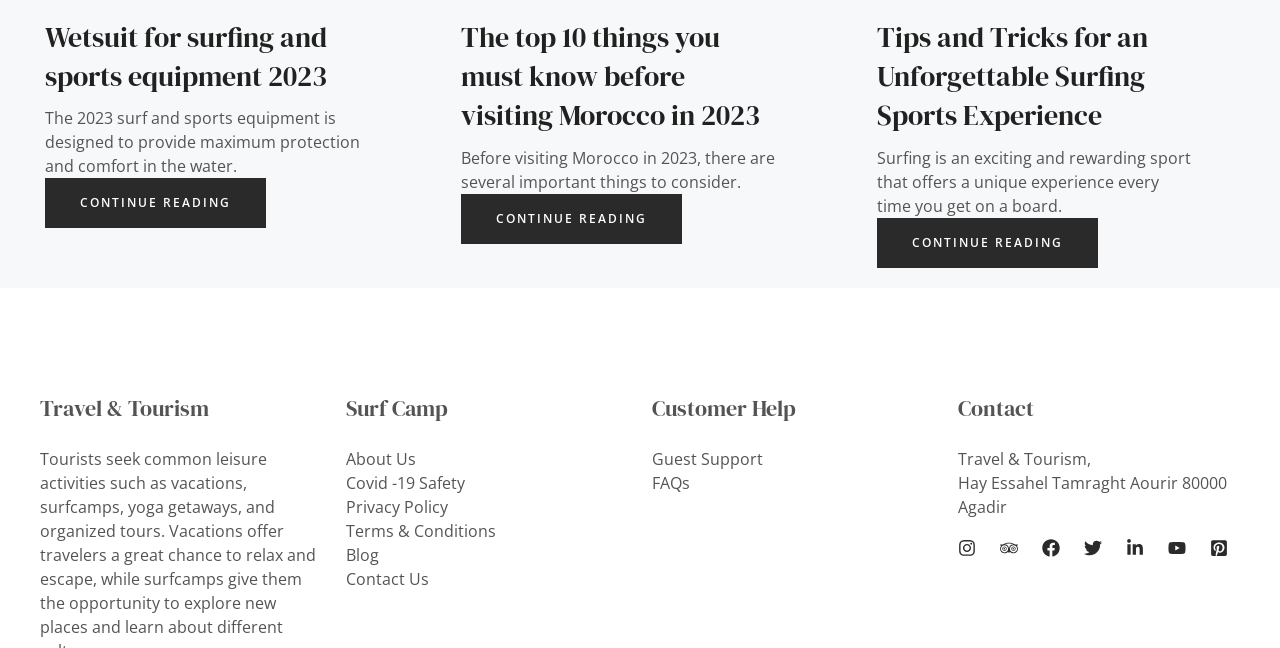Can you show the bounding box coordinates of the region to click on to complete the task described in the instruction: "Contact us through the website"?

[0.748, 0.691, 0.852, 0.725]